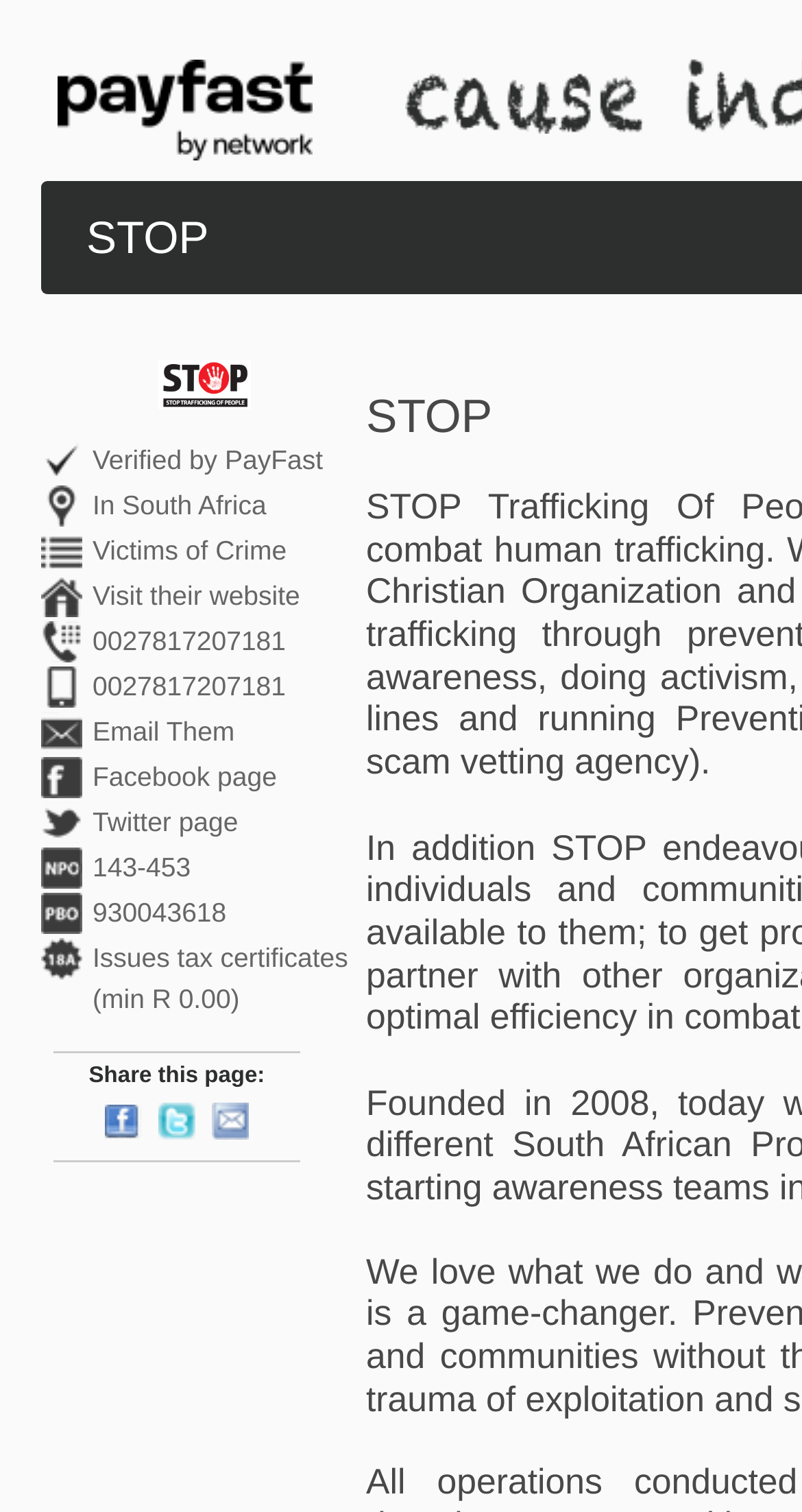From the webpage screenshot, predict the bounding box of the UI element that matches this description: "Twitter".

[0.197, 0.729, 0.244, 0.753]